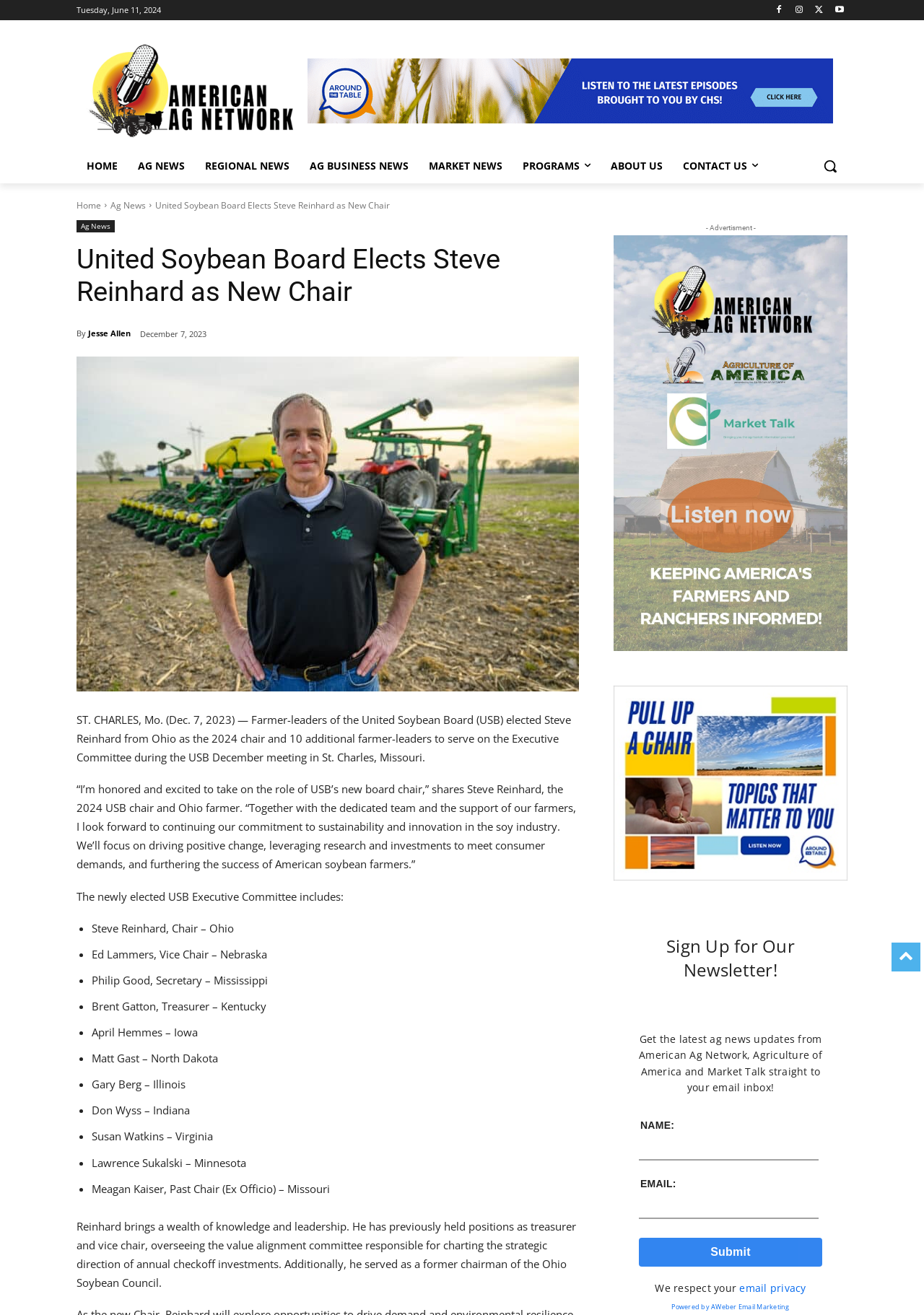What is the purpose of the 'Sign Up for Our Newsletter!' section?
Using the information from the image, give a concise answer in one word or a short phrase.

To get ag news updates